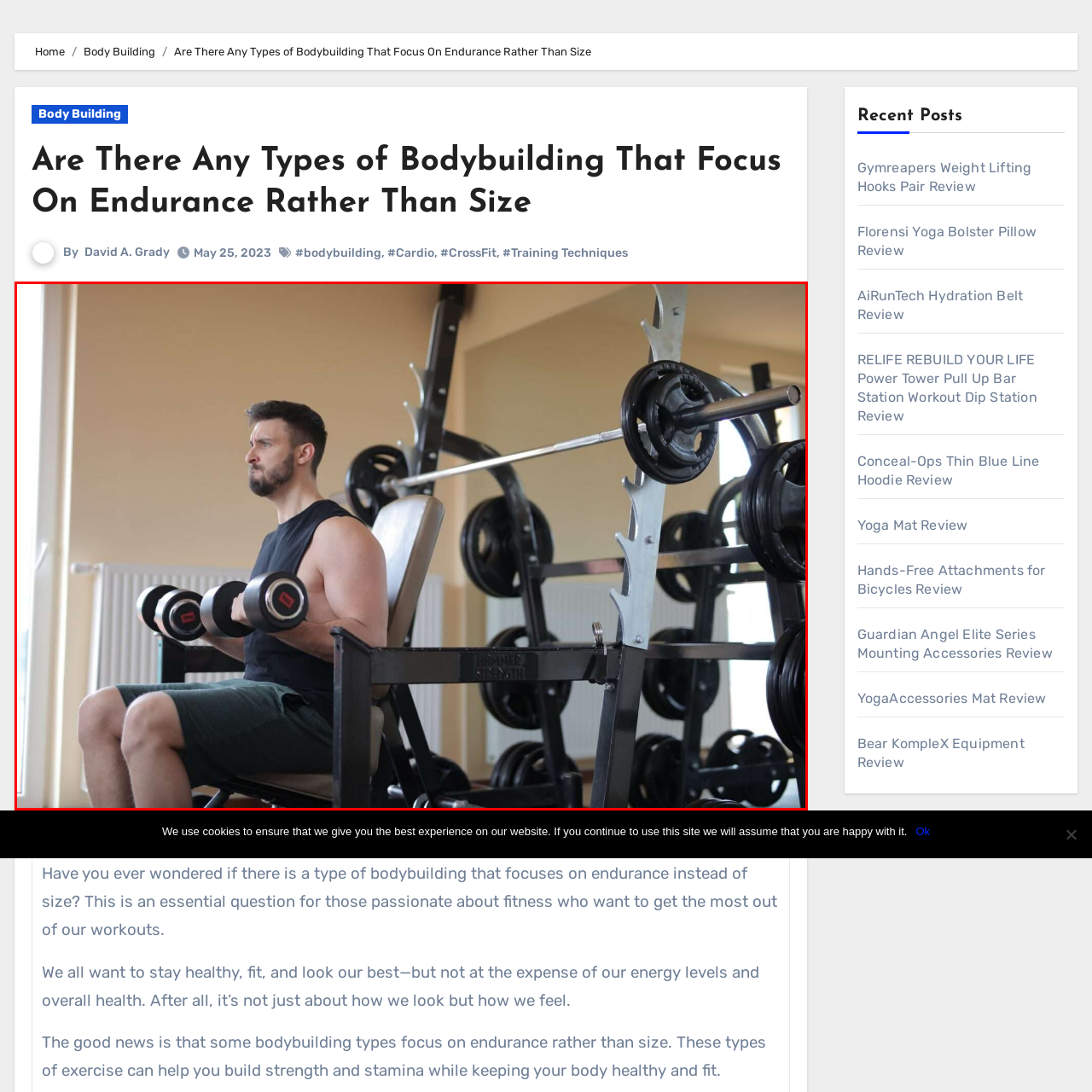Generate a detailed explanation of the image that is highlighted by the red box.

In this image, a man is seated on a weight bench in a gym, poised for a workout. He is holding a pair of dumbbells, showcasing his focus and determination as he prepares to lift. The man is dressed in a sleeveless black shirt and dark shorts, highlighting his muscular physique. The gym environment features a well-organized setup, including a weight rack in the background with various weights, emphasizing a serious training atmosphere. A large window illuminates the space, adding natural light to the scene, which enhances the motivational vibe of weightlifting.